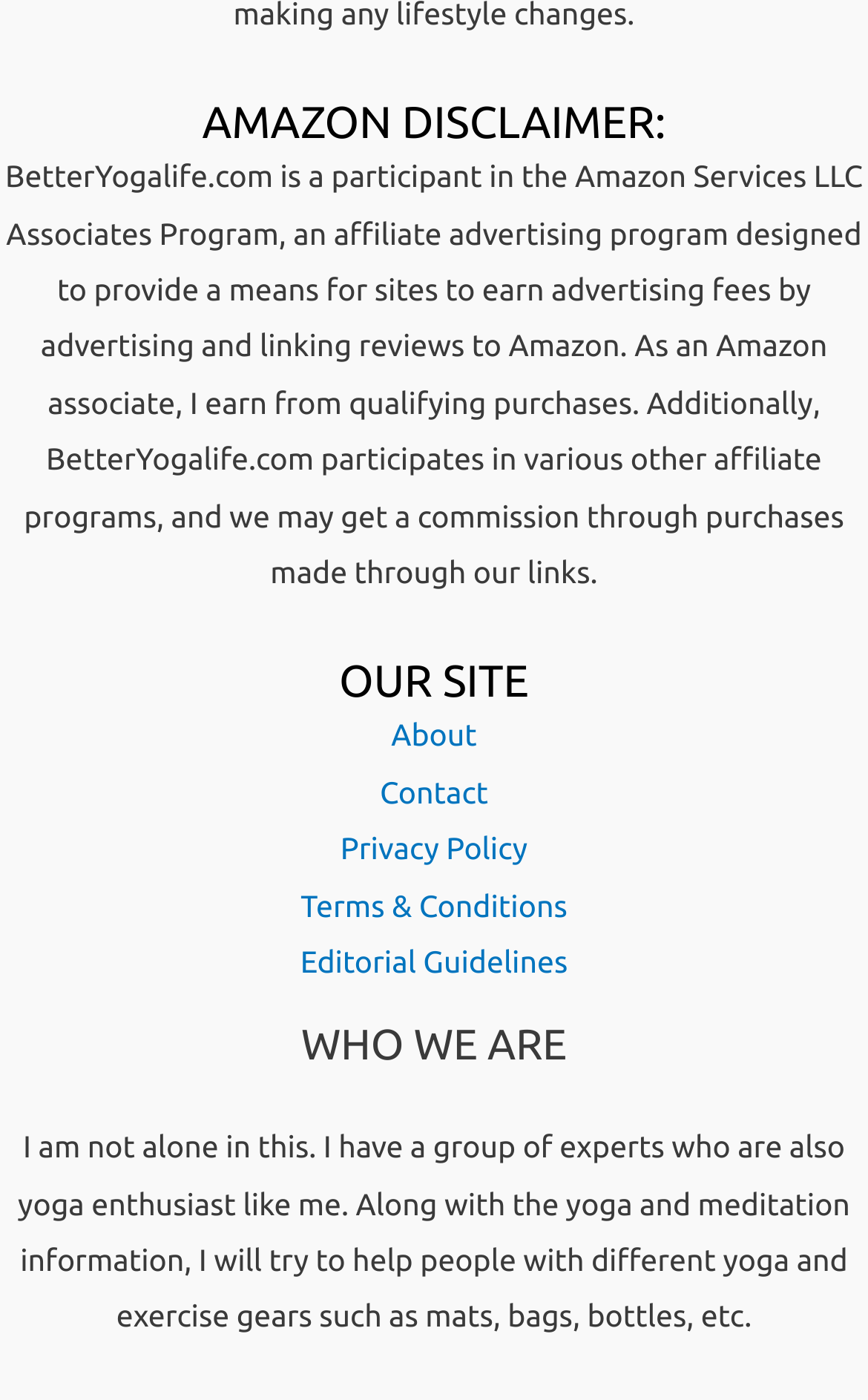Who is the author of the website?
Please respond to the question with a detailed and thorough explanation.

Although the website mentions 'I' and 'my group of experts', it does not explicitly state the author's name. Therefore, it is not possible to determine the author's name based on the given webpage.